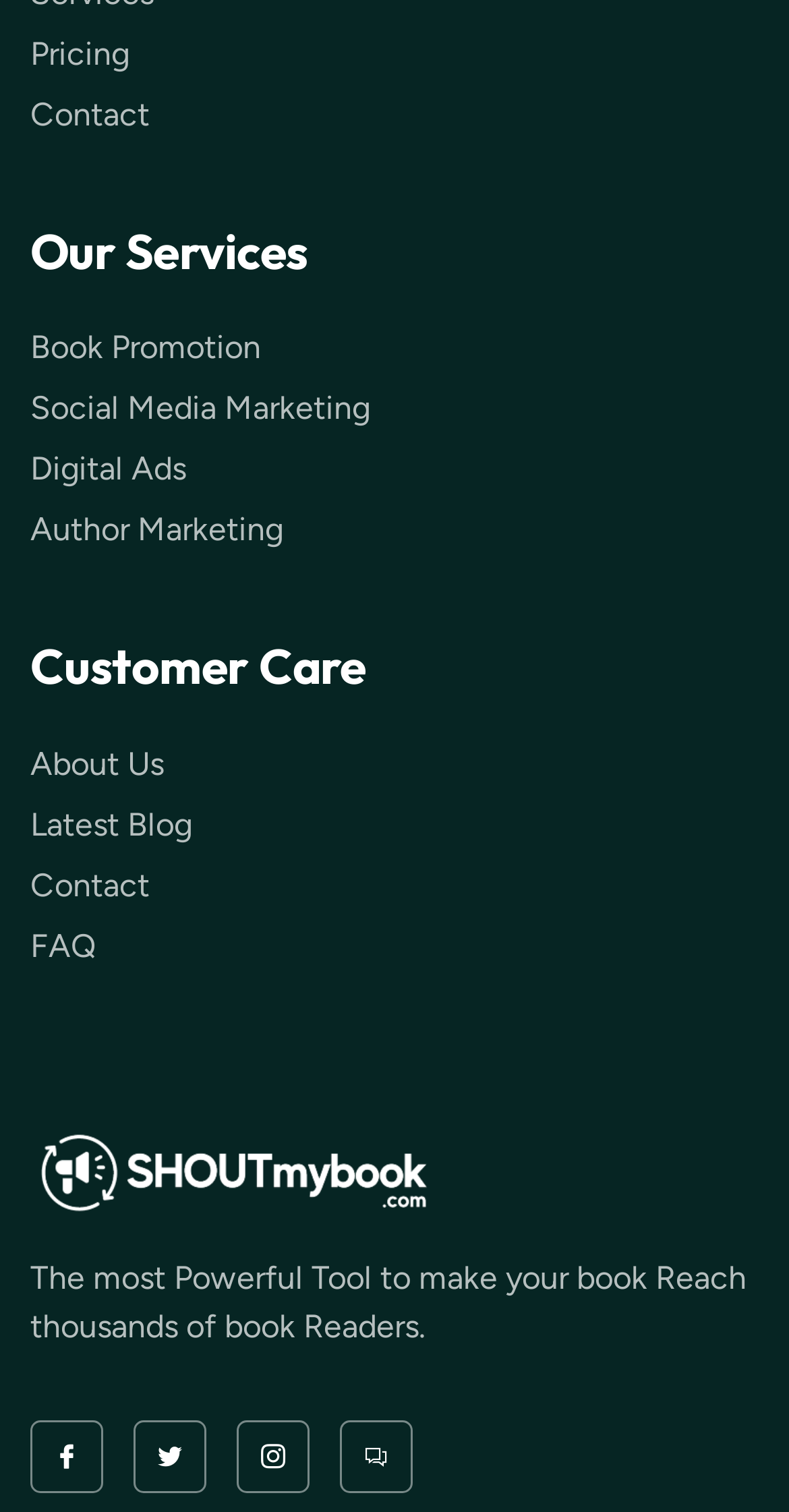Pinpoint the bounding box coordinates of the clickable area necessary to execute the following instruction: "Read the latest blog". The coordinates should be given as four float numbers between 0 and 1, namely [left, top, right, bottom].

[0.038, 0.529, 0.962, 0.561]